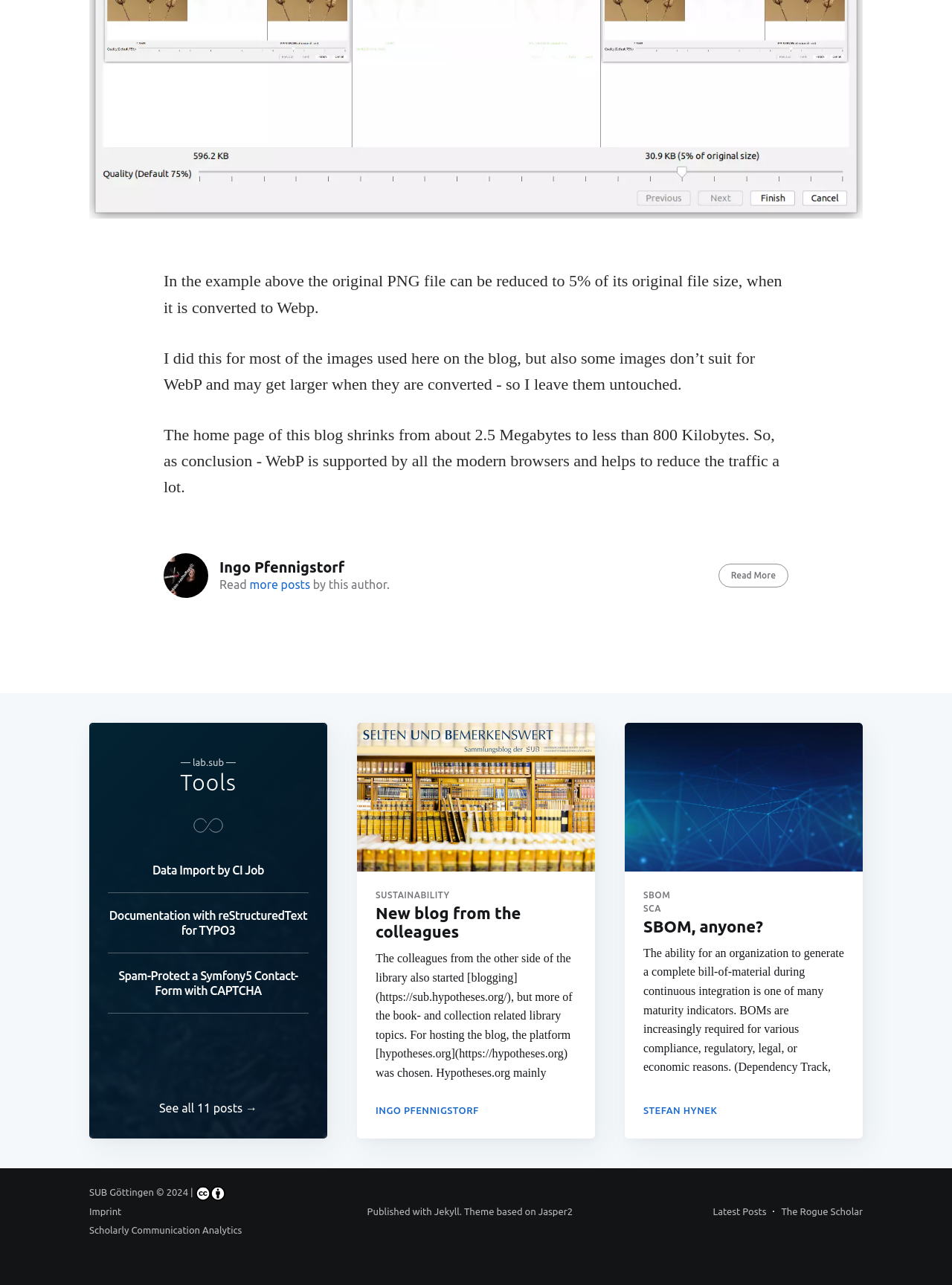Bounding box coordinates should be in the format (top-left x, top-left y, bottom-right x, bottom-right y) and all values should be floating point numbers between 0 and 1. Determine the bounding box coordinate for the UI element described as: Home

None